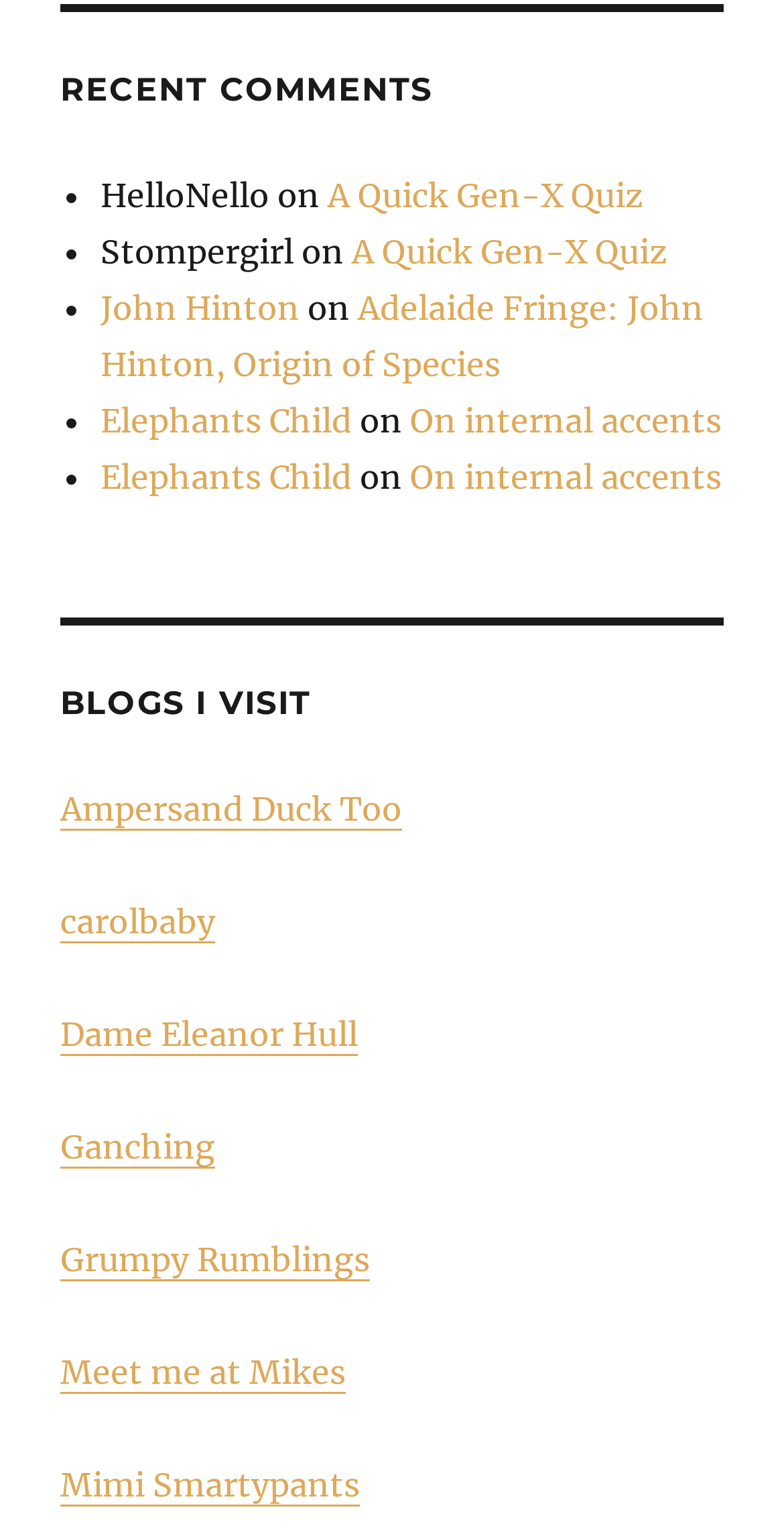Determine the bounding box coordinates of the clickable region to follow the instruction: "view recent comments".

[0.077, 0.044, 0.923, 0.072]